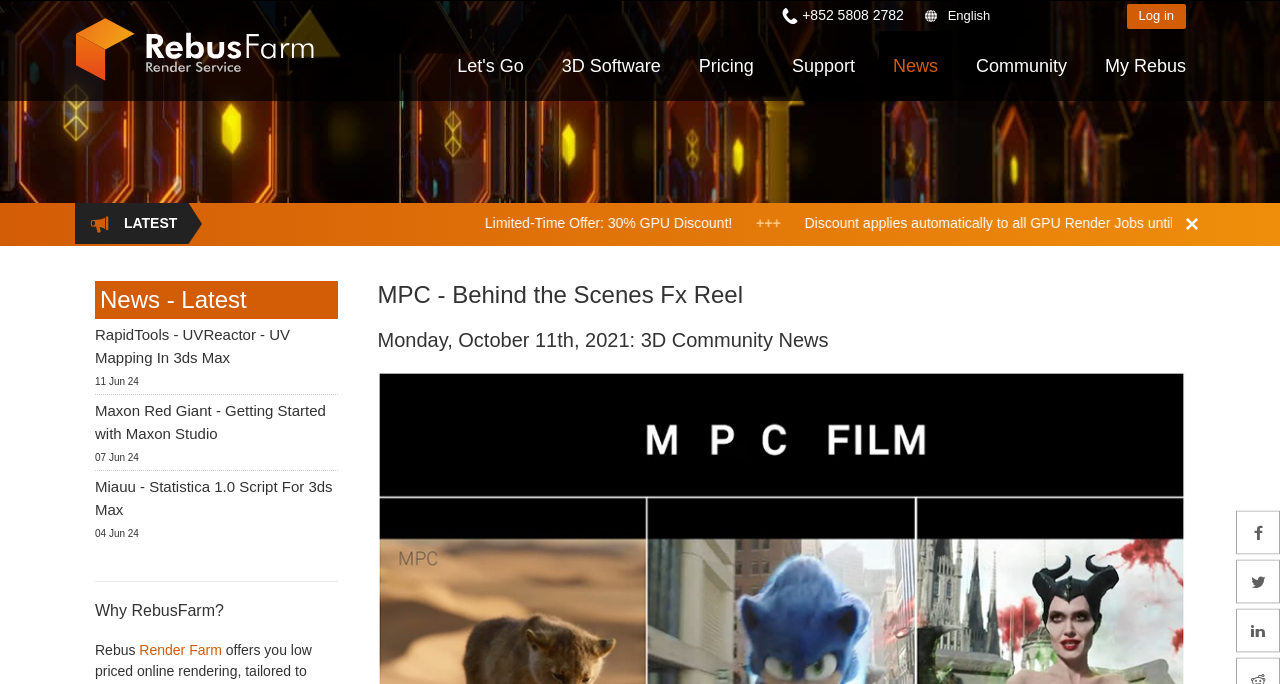Utilize the information from the image to answer the question in detail:
What is the discount percentage mentioned?

I found the discount percentage by looking at the newsticker section, where I saw the text 'Limited-Time Offer: 30% GPU Discount!'.